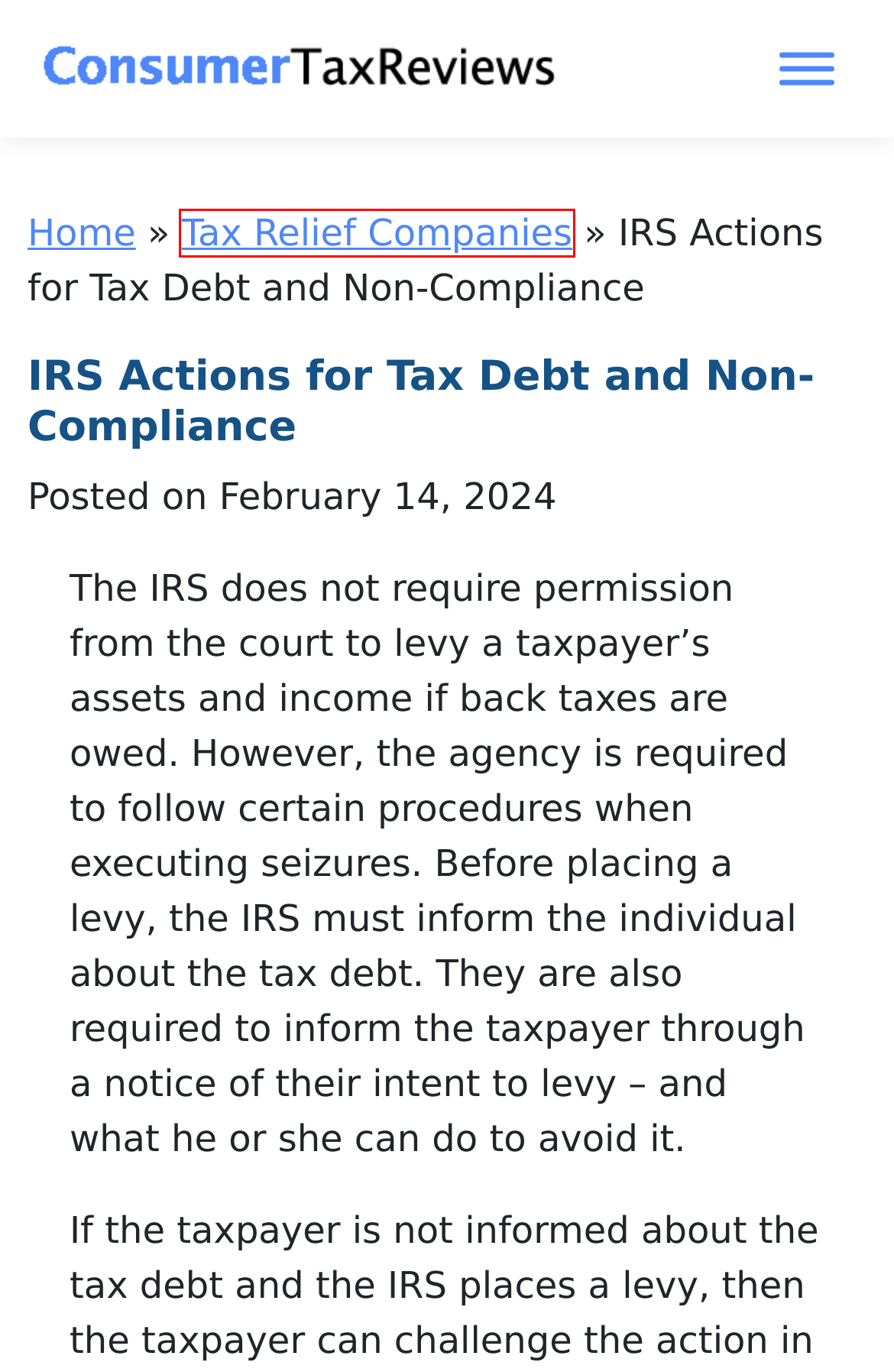Look at the given screenshot of a webpage with a red rectangle bounding box around a UI element. Pick the description that best matches the new webpage after clicking the element highlighted. The descriptions are:
A. Tax Relief Companies Archives - Consumer Tax Reviews
B. Scam & Alerts - Consumer Tax Reviews
C. Privacy Policy - Consumer Tax Reviews
D. Terms of Use - Consumer Tax Reviews
E. IRS Archives - Consumer Tax Reviews
F. IRS Seizing Funds of Small Businesses, Wage Earners - Consumer Tax Reviews
G. Resolving Tax Debt Using Paid Services - Consumer Tax Reviews
H. Home - Consumer Tax Reviews

A